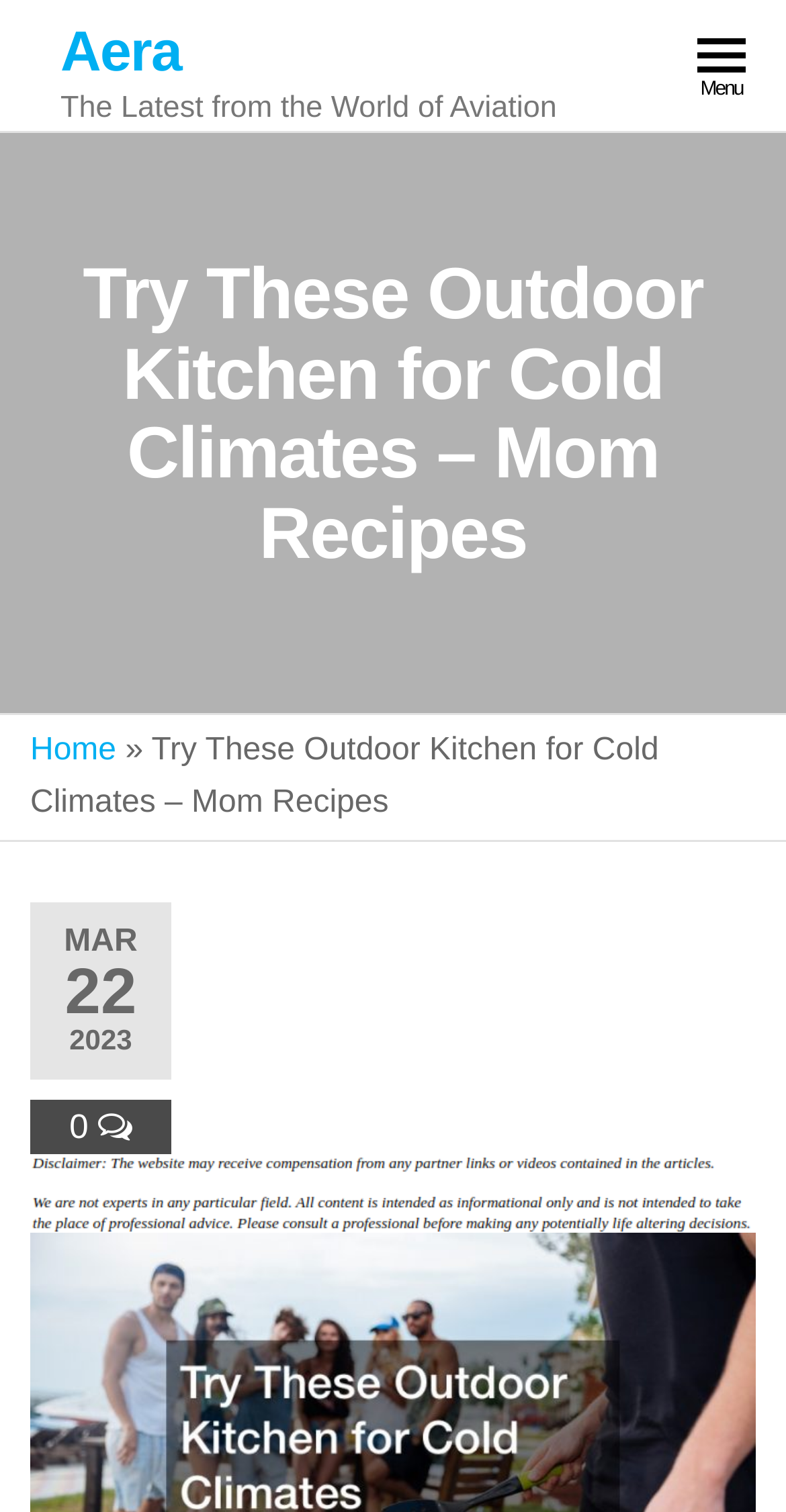Provide a short answer using a single word or phrase for the following question: 
How many links are in the top navigation bar?

2